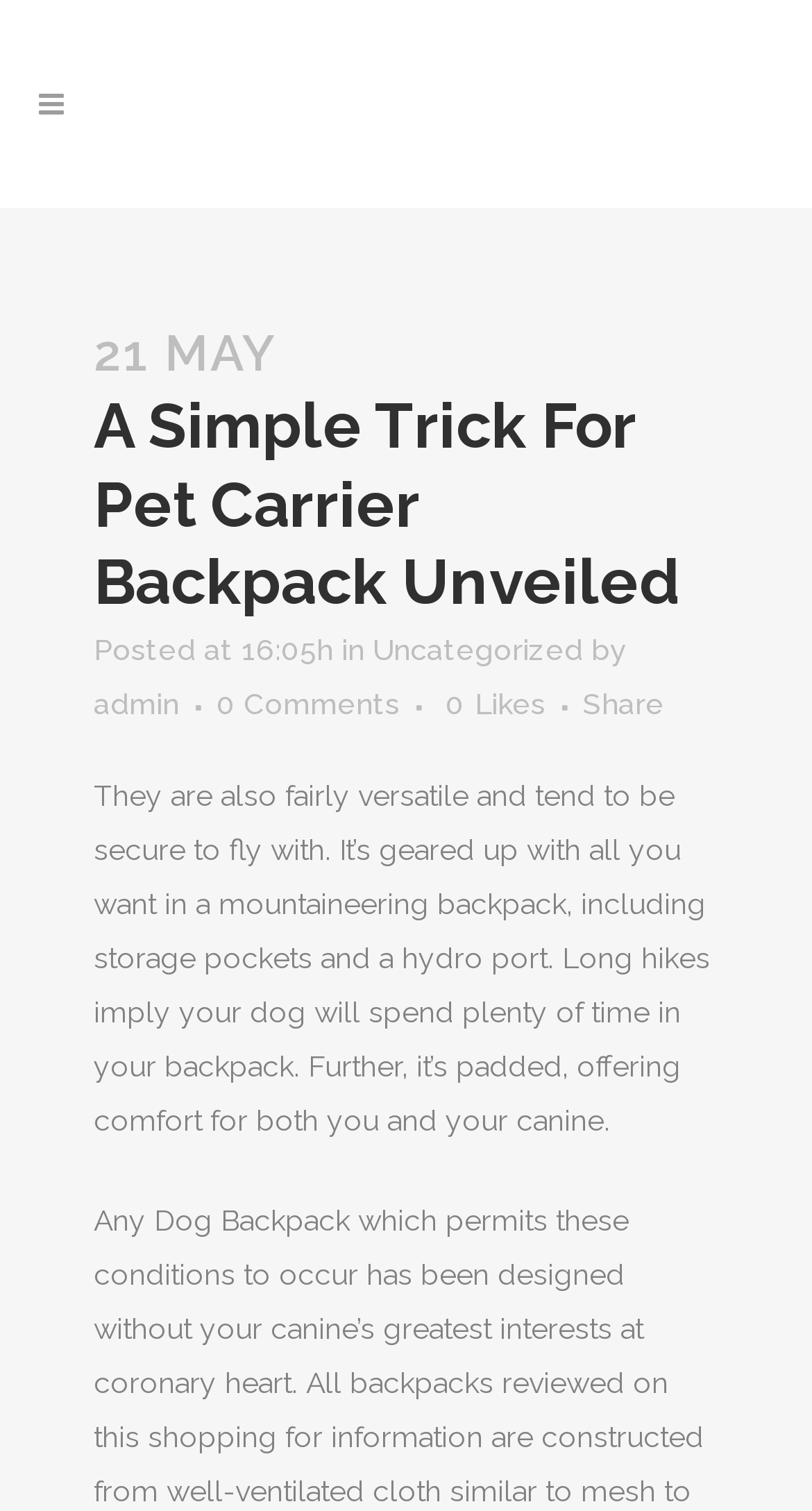Locate and extract the headline of this webpage.

A Simple Trick For Pet Carrier Backpack Unveiled